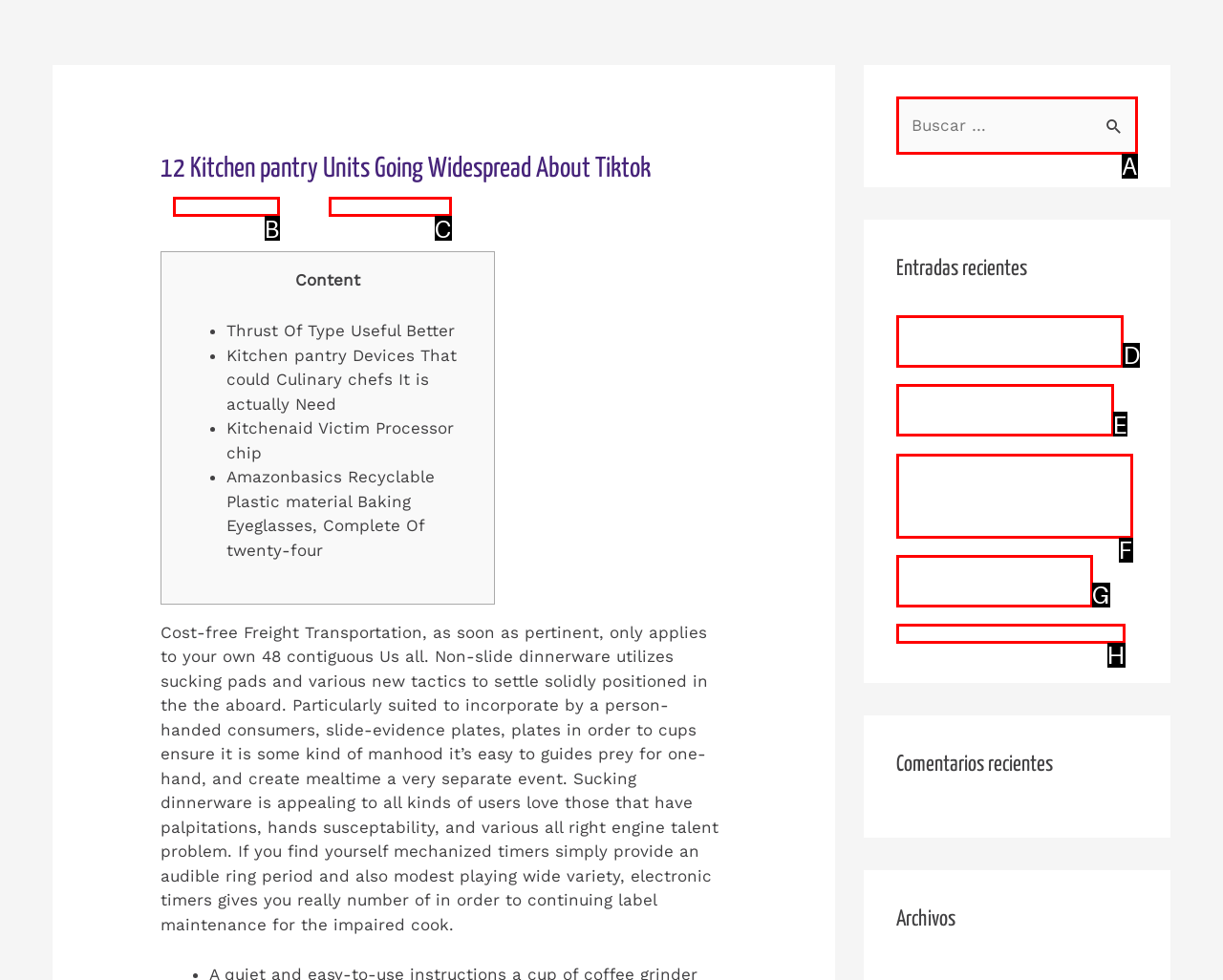Select the correct HTML element to complete the following task: Search for something
Provide the letter of the choice directly from the given options.

A